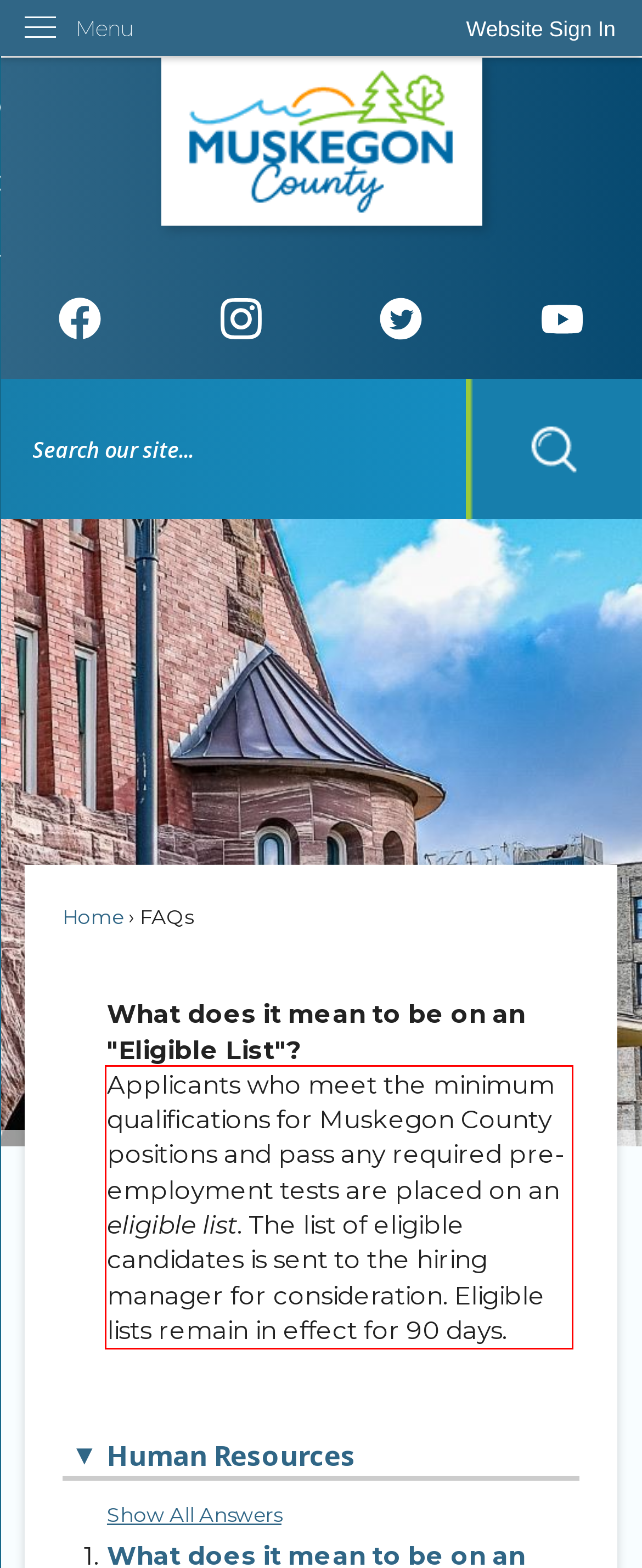Given a screenshot of a webpage containing a red rectangle bounding box, extract and provide the text content found within the red bounding box.

Applicants who meet the minimum qualifications for Muskegon County positions and pass any required pre-employment tests are placed on an eligible list. The list of eligible candidates is sent to the hiring manager for consideration. Eligible lists remain in effect for 90 days.